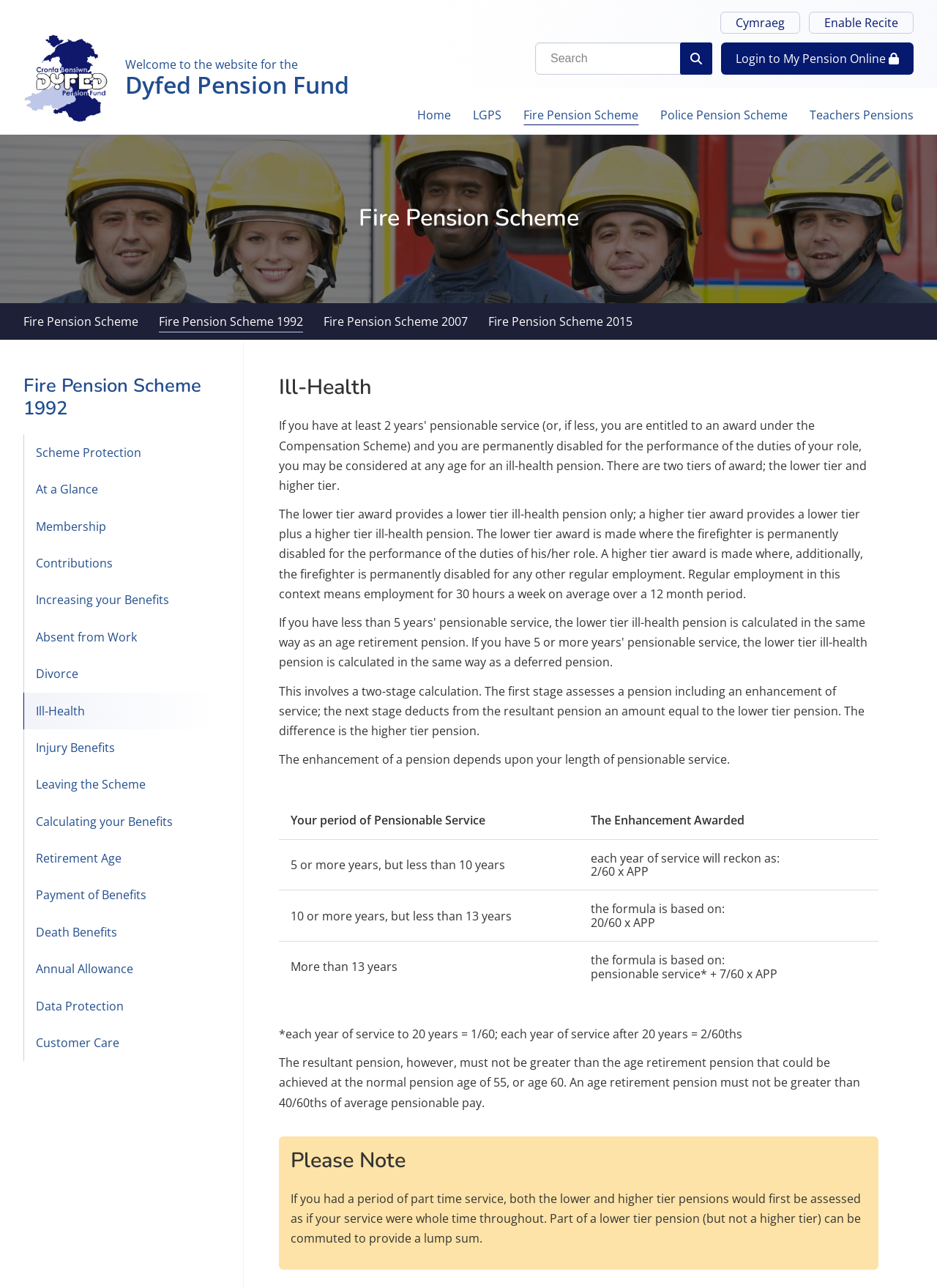Please answer the following question using a single word or phrase: 
How is the enhancement of a pension calculated?

Based on length of pensionable service